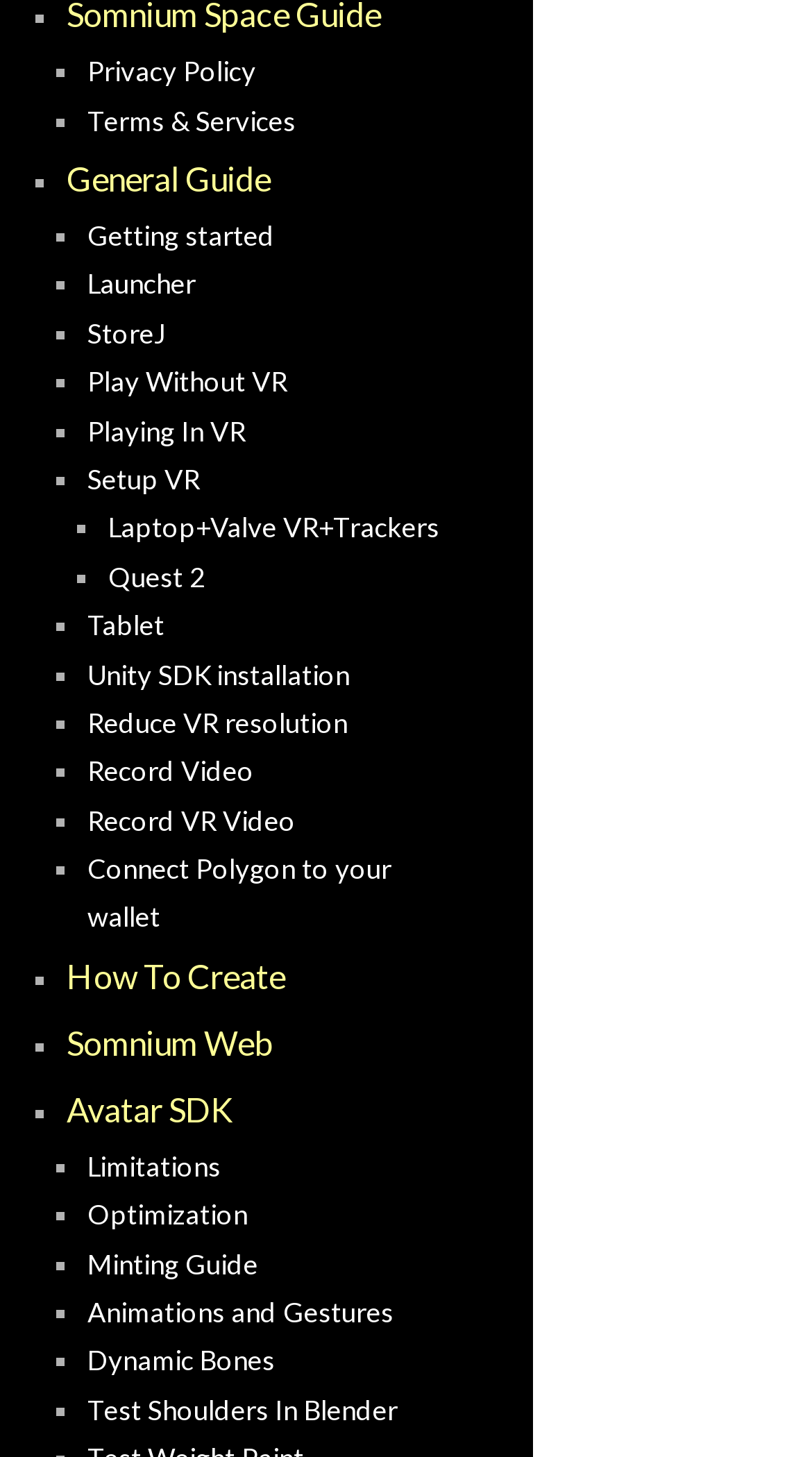Please mark the bounding box coordinates of the area that should be clicked to carry out the instruction: "Check out Unity SDK installation".

[0.108, 0.451, 0.431, 0.474]